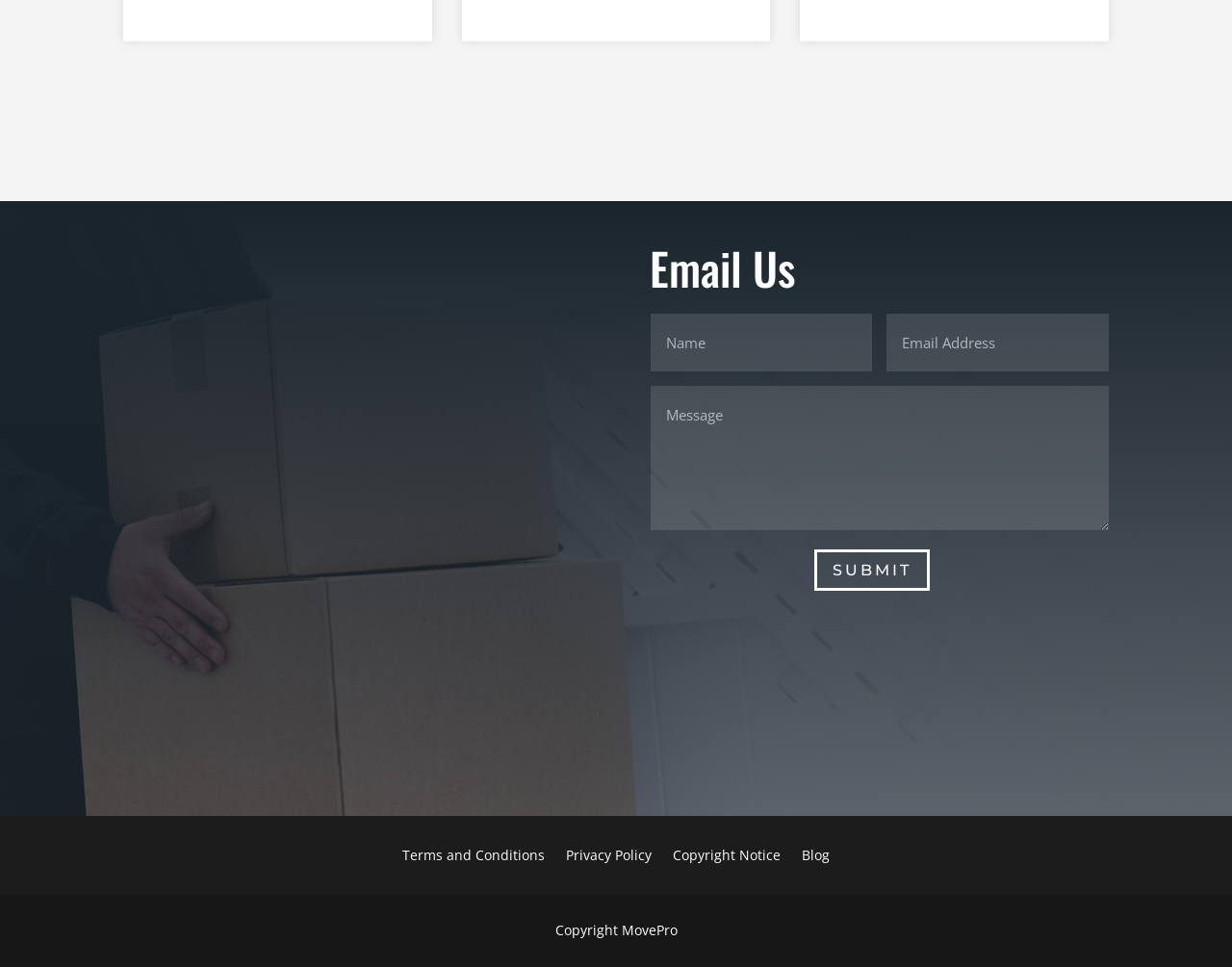What is the phone number of the office?
Look at the webpage screenshot and answer the question with a detailed explanation.

The phone number can be found in the 'GET IN TOUCH' section, which is located at the top-left of the webpage. It is displayed as a static text '(123) 456-7890'.